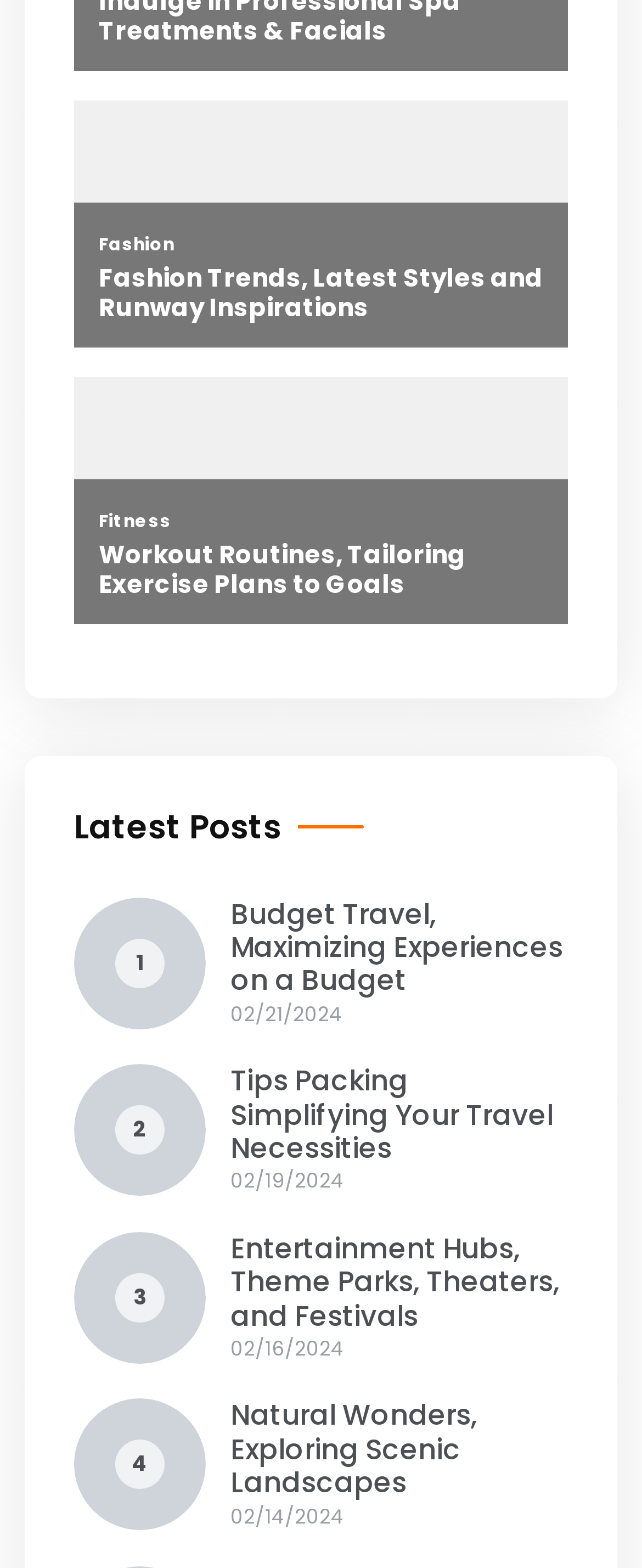Please identify the bounding box coordinates of the element on the webpage that should be clicked to follow this instruction: "View Latest Posts". The bounding box coordinates should be given as four float numbers between 0 and 1, formatted as [left, top, right, bottom].

[0.115, 0.513, 0.438, 0.541]